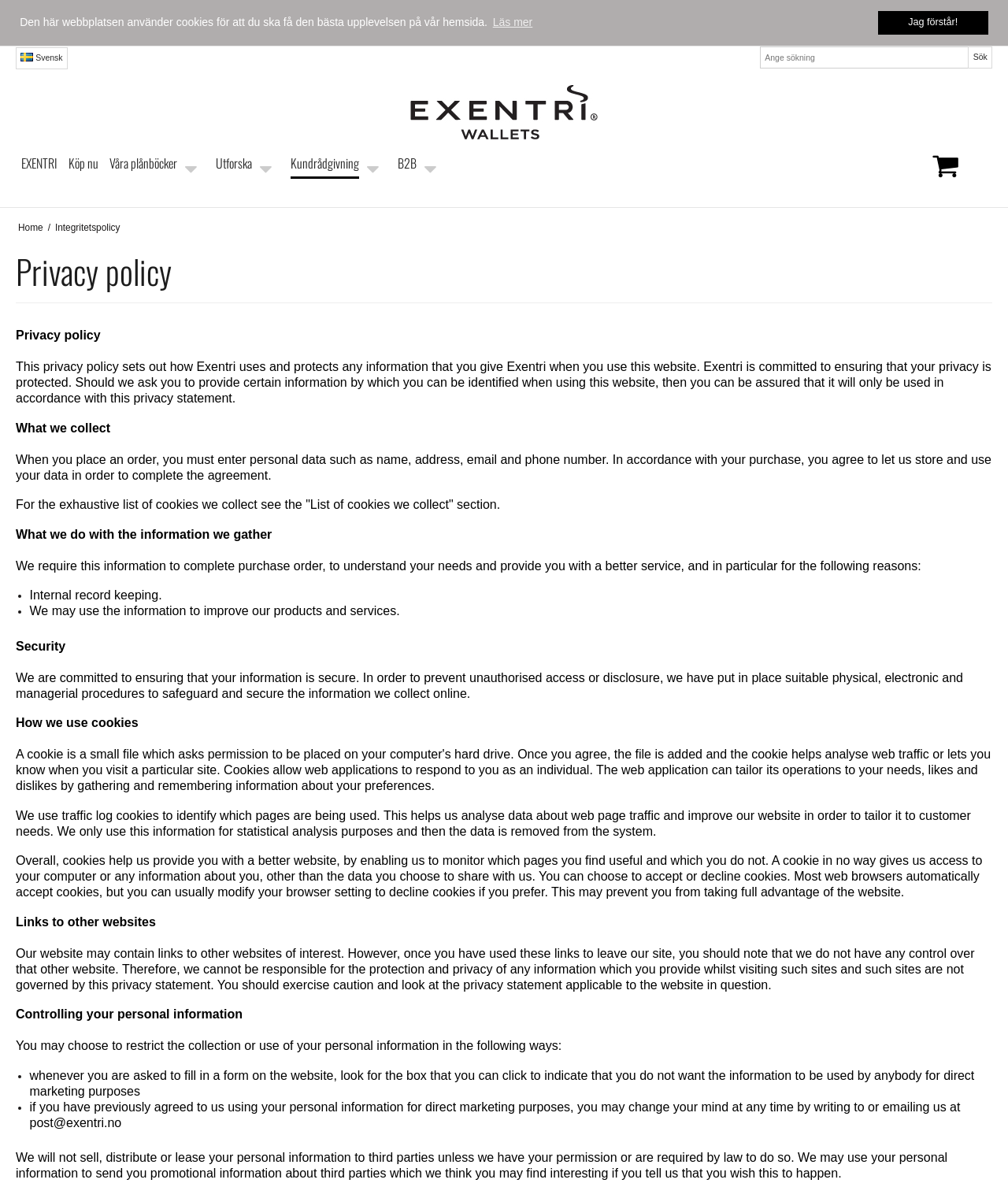Please identify the bounding box coordinates of the element that needs to be clicked to perform the following instruction: "Go to the home page".

[0.018, 0.185, 0.043, 0.195]